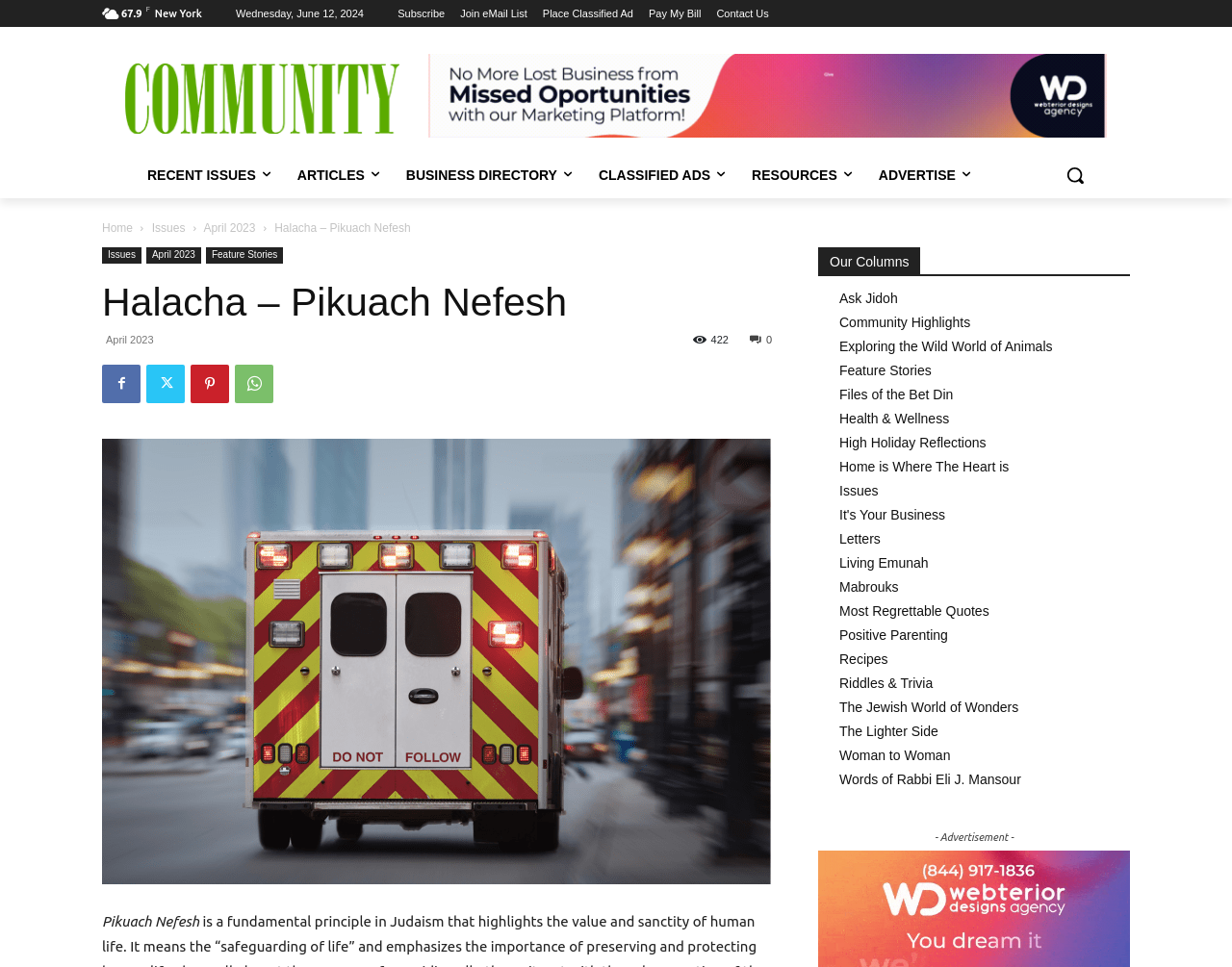Articulate a detailed summary of the webpage's content and design.

This webpage is about a Jewish community magazine, with a focus on the principle of Pikuach Nefesh, which means "safeguarding of life" and highlights the value and sanctity of human life. 

At the top of the page, there is a header section with a logo, navigation links, and a search button. The logo is positioned on the left, with the navigation links "Subscribe", "Join eMail List", "Place Classified Ad", "Pay My Bill", and "Contact Us" aligned horizontally to its right. Below the logo, there is a horizontal banner with an image. 

Below the header section, there are several sections. On the left, there is a vertical menu with links to "Home", "Issues", and "April 2023", as well as a section with links to various articles and features, including "Halacha – Pikuach Nefesh", "Feature Stories", and others. 

On the right, there is a section with a heading "Our Columns" and links to various columns, including "Ask Jidoh", "Community Highlights", "Exploring the Wild World of Animals", and many others. 

In the main content area, there is a heading "Halacha – Pikuach Nefesh" and a brief description of the principle. Below this, there is a section with a time stamp and a link to "Issues". There are also several social media links and a button to share the article. 

At the bottom of the page, there is an advertisement section with an image and a caption "- Advertisement -".